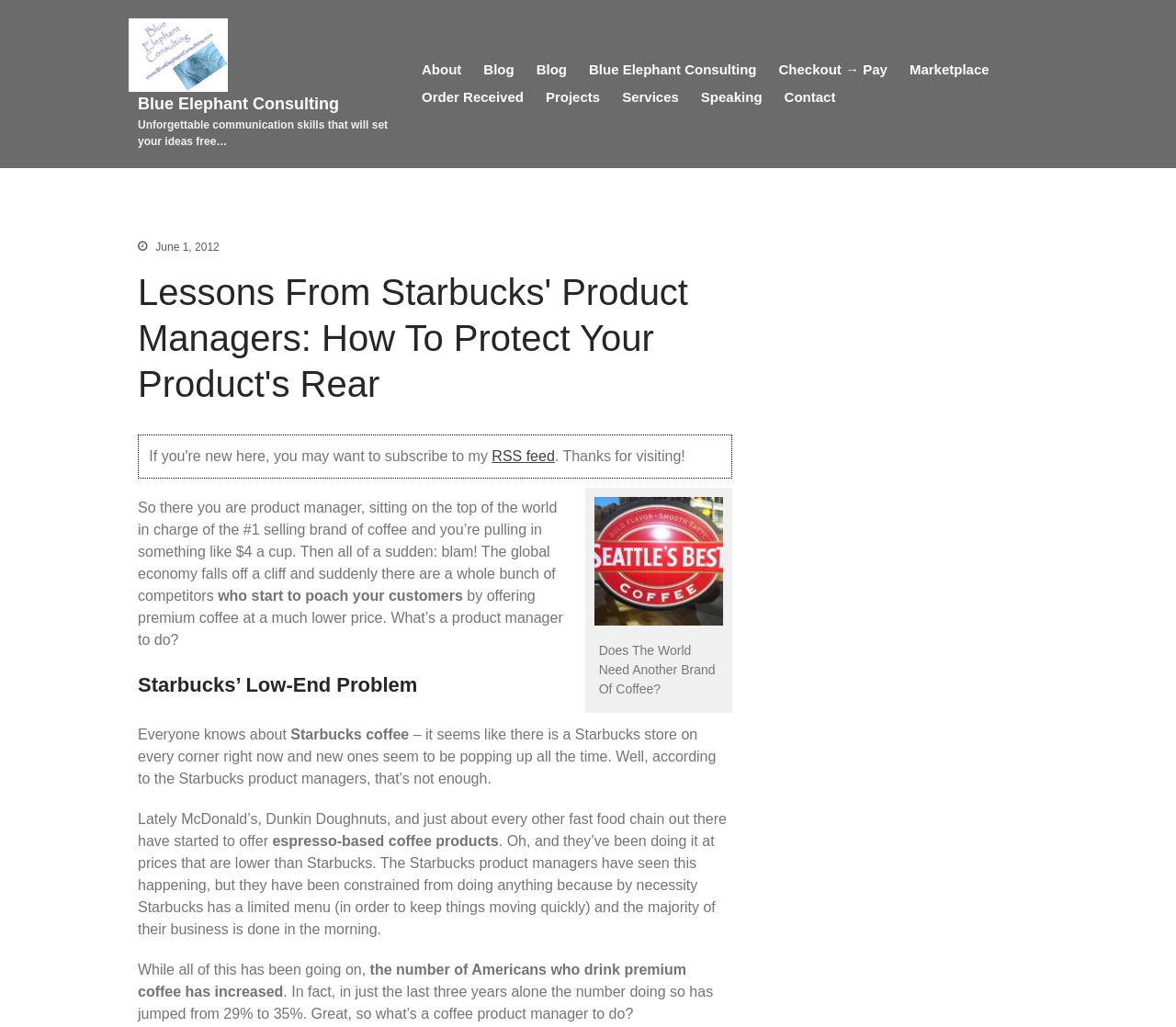Locate the bounding box coordinates of the area to click to fulfill this instruction: "Check out the Blog". The bounding box should be presented as four float numbers between 0 and 1, in the order [left, top, right, bottom].

[0.403, 0.055, 0.445, 0.082]